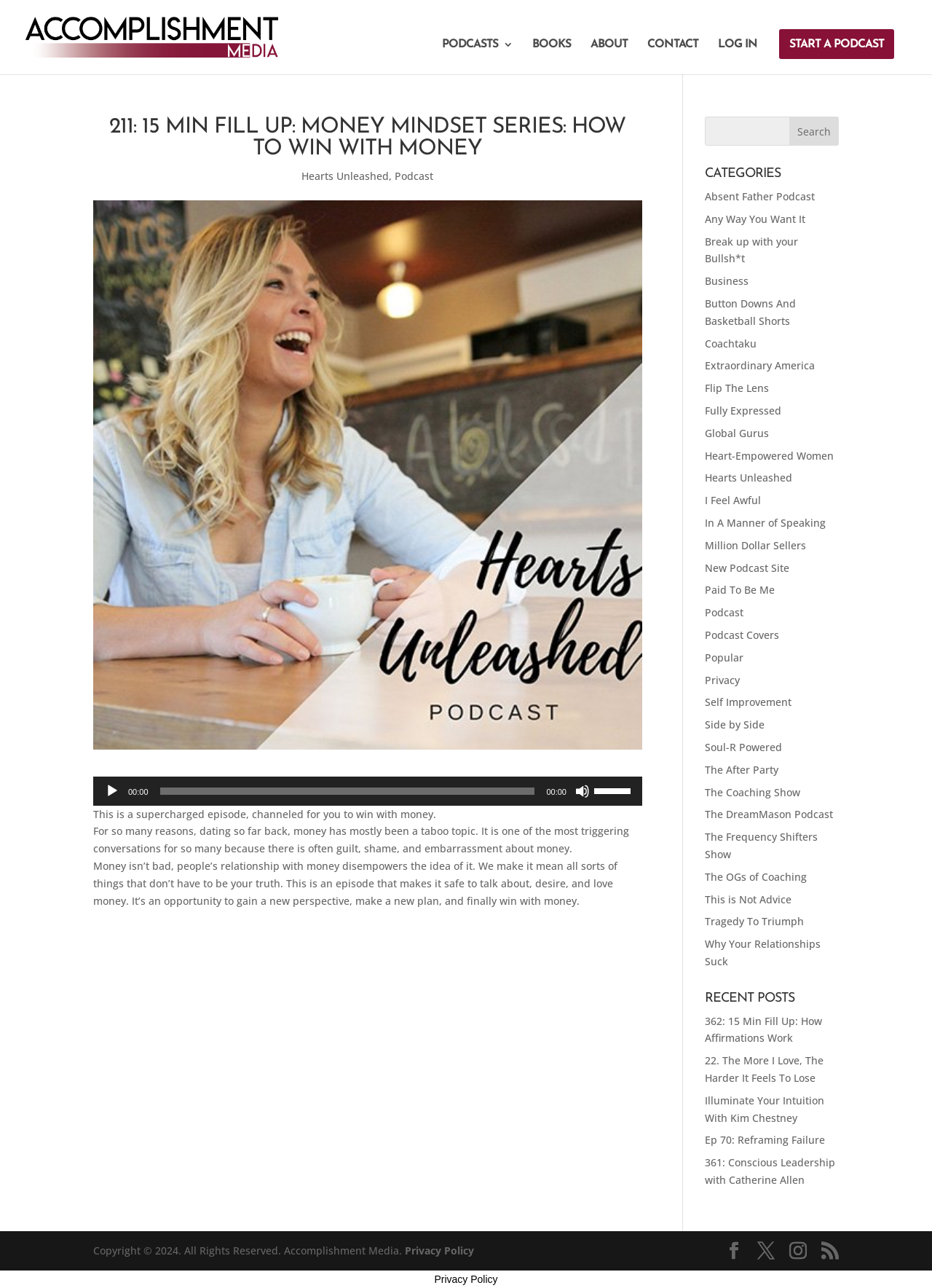Could you highlight the region that needs to be clicked to execute the instruction: "Visit the Accomplishment Media website"?

[0.027, 0.024, 0.279, 0.033]